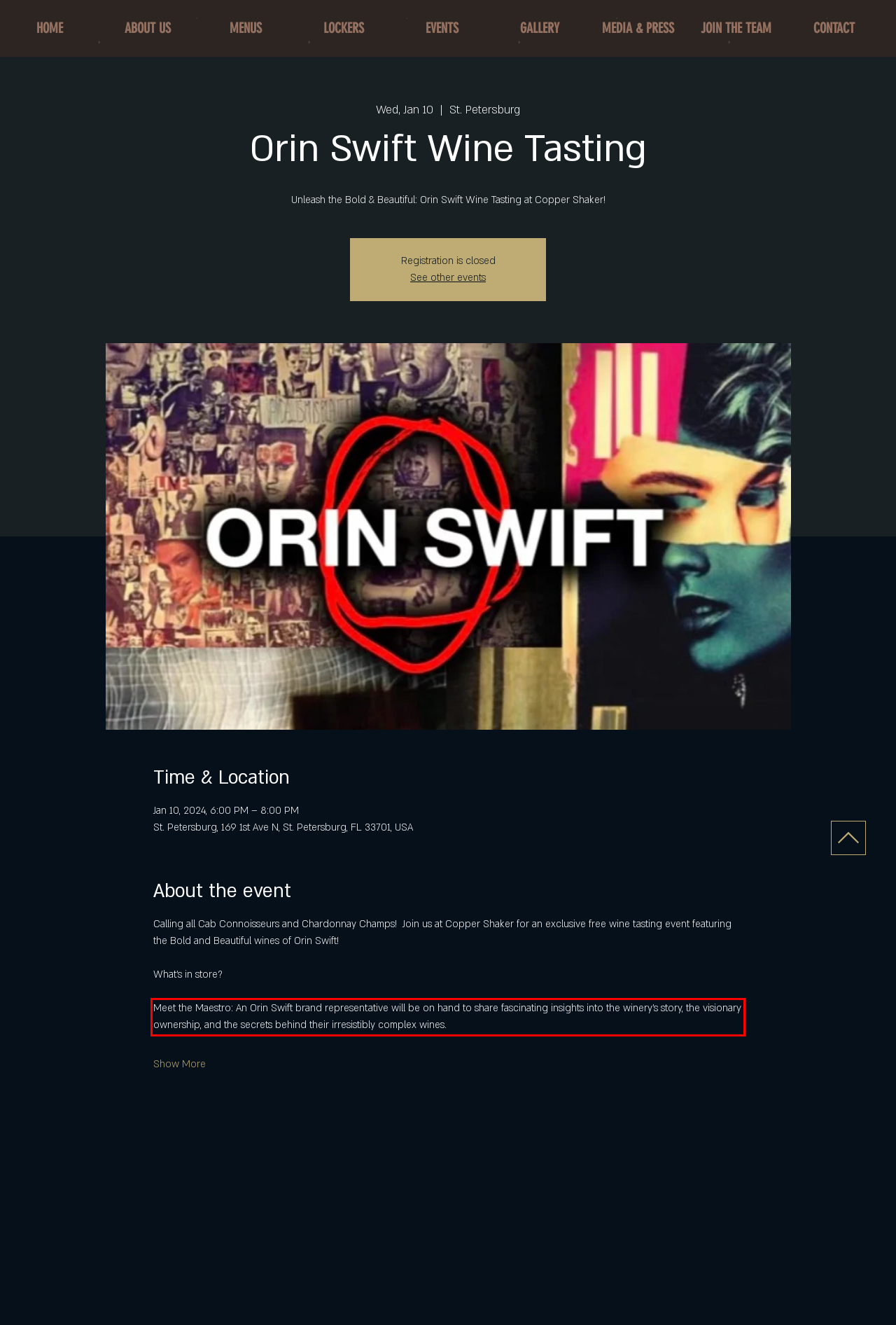Identify the red bounding box in the webpage screenshot and perform OCR to generate the text content enclosed.

Meet the Maestro: An Orin Swift brand representative will be on hand to share fascinating insights into the winery's story, the visionary ownership, and the secrets behind their irresistibly complex wines.